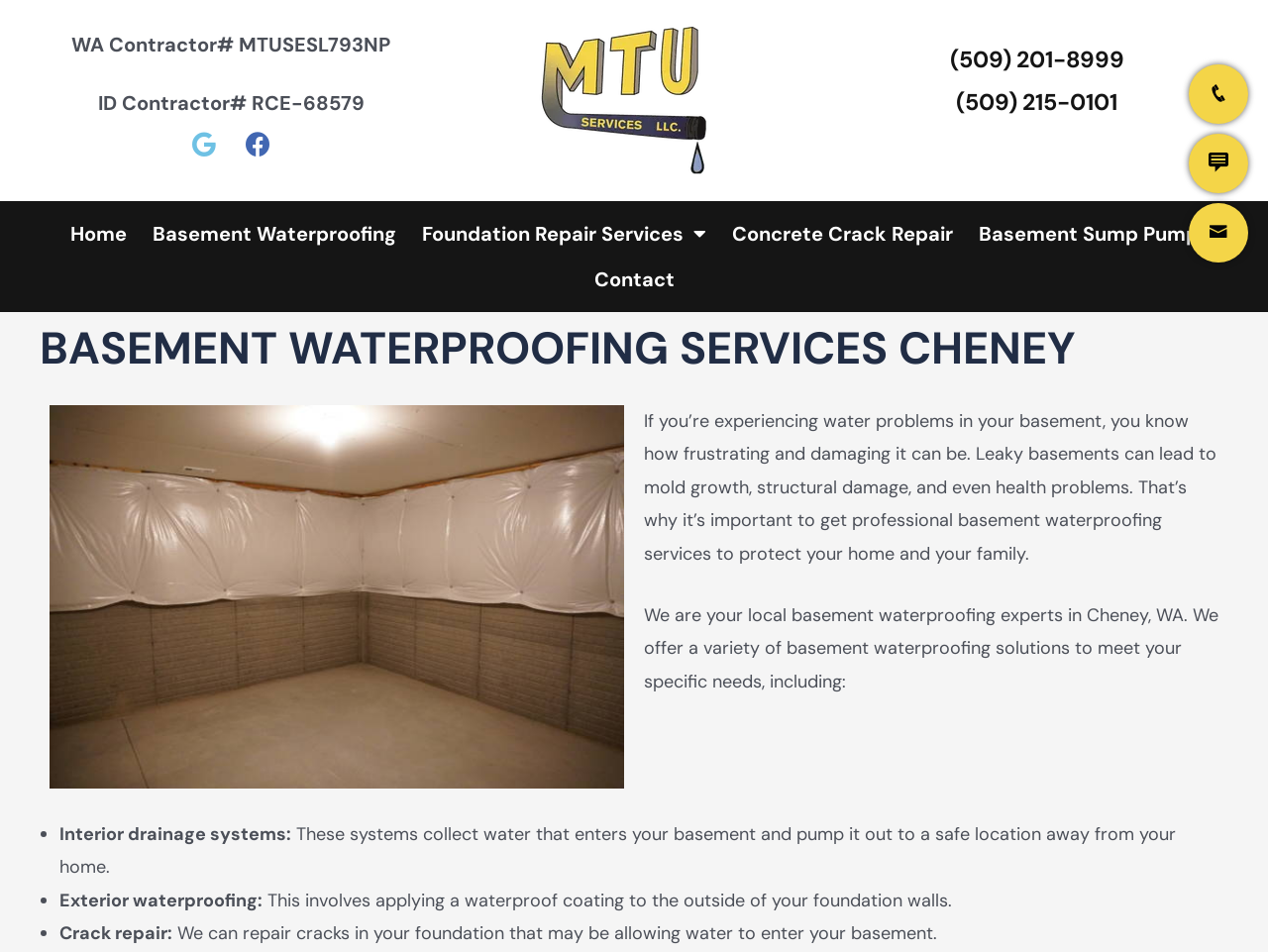Provide a thorough description of this webpage.

The webpage is about MTU Services LLC, a basement waterproofing company in Cheney, Washington. At the top, there are two lines of text displaying the company's contractor licenses. Below these, there are three social media links: Google, Facebook, and an unknown icon. 

To the right of these social media links, there are two phone numbers: (509) 201-8999 and (509) 215-0101. 

On the left side, there is a navigation menu with links to different sections of the website, including Home, Basement Waterproofing, Foundation Repair Services, Concrete Crack Repair, Basement Sump Pump, and Contact.

Below the navigation menu, there is a heading that reads "BASEMENT WATERPROOFING SERVICES CHENEY". Next to this heading, there is an image related to basement waterproofing services. 

Below the image, there is a paragraph of text explaining the importance of basement waterproofing and the problems that can arise from leaky basements. 

Following this, there is another paragraph that introduces MTU Services LLC as a local basement waterproofing expert in Cheney, WA, and explains that they offer various solutions to meet specific needs. 

Below this, there is a list of three services provided by the company: interior drainage systems, exterior waterproofing, and crack repair. Each service is described in a brief sentence or two. 

At the bottom right corner of the page, there are three more links, represented by icons.